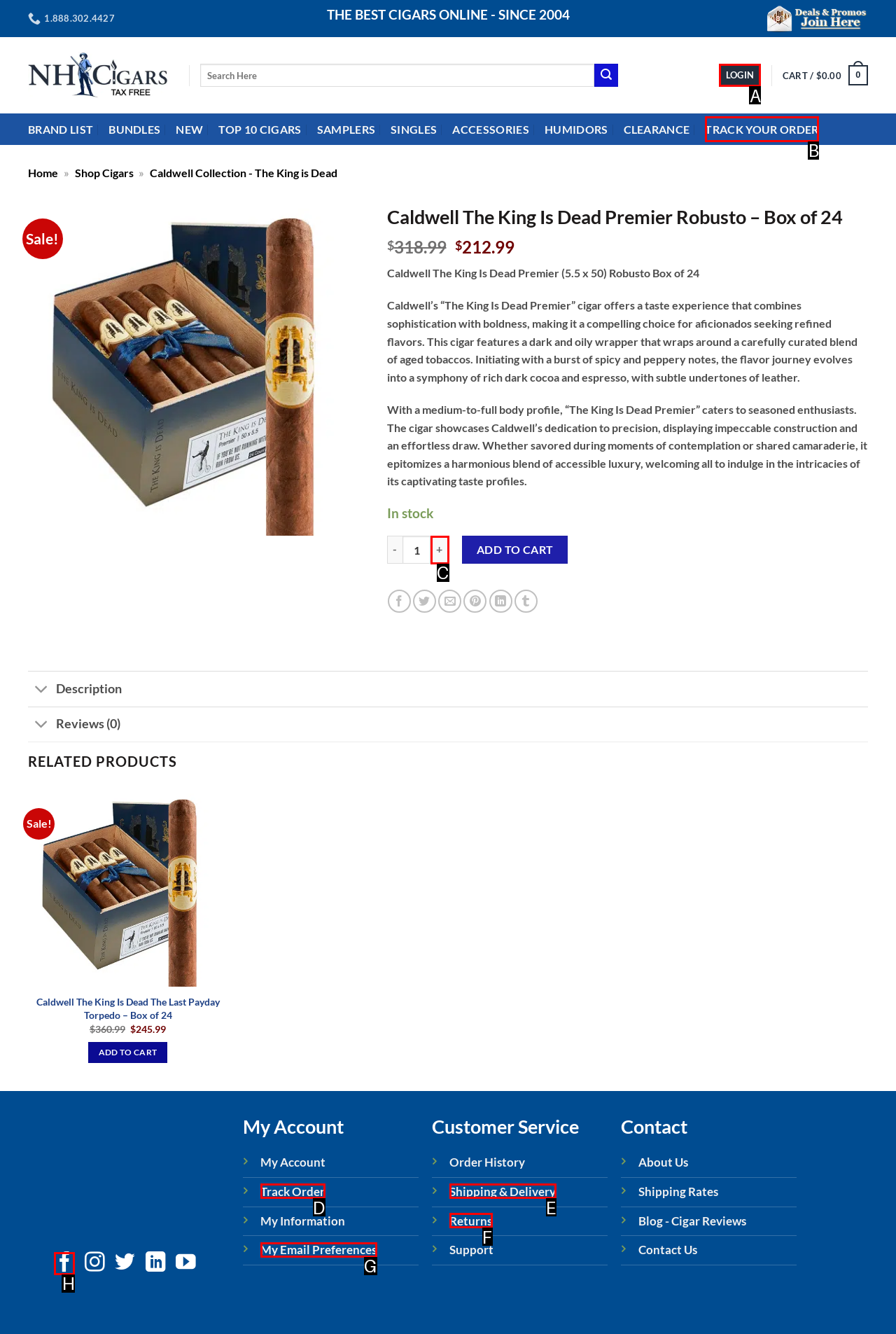Identify which HTML element to click to fulfill the following task: Log in to your account. Provide your response using the letter of the correct choice.

A